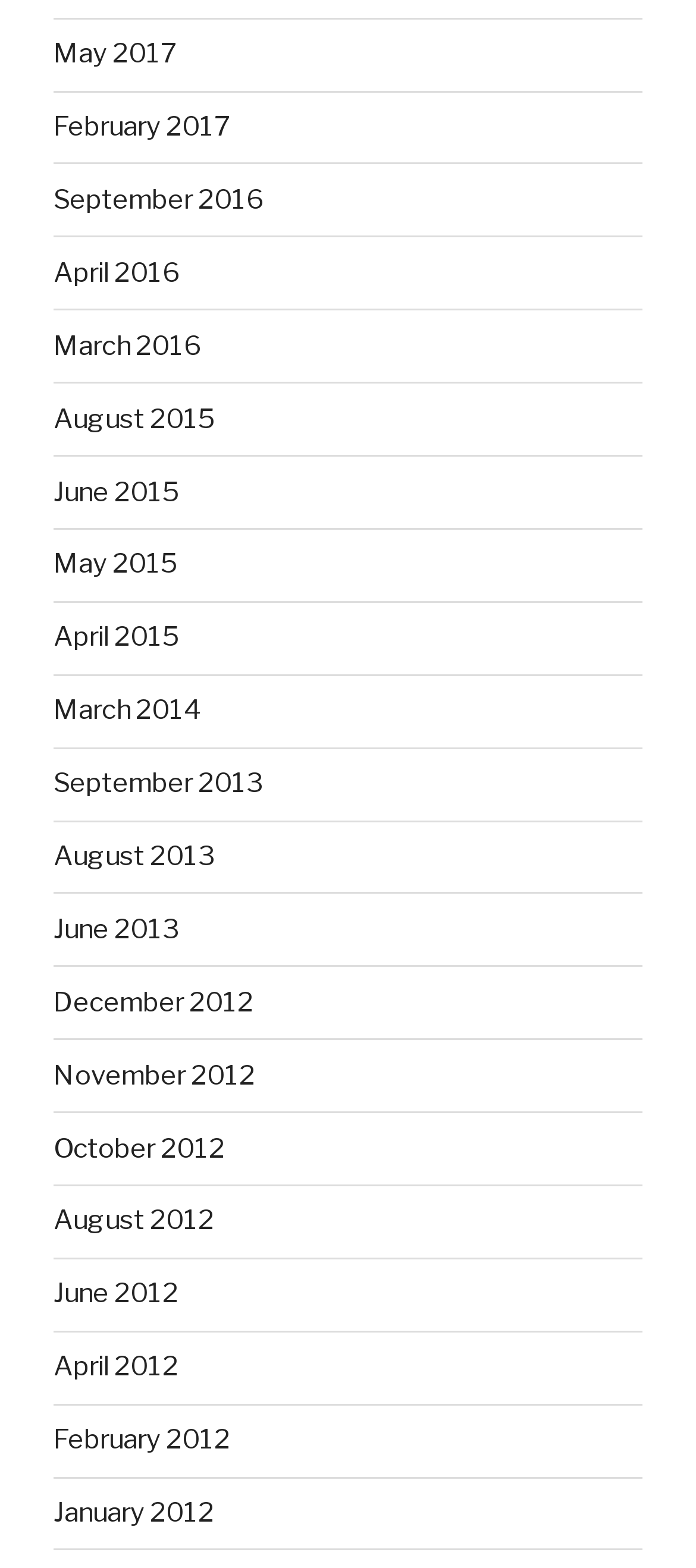Please locate the bounding box coordinates of the element that should be clicked to achieve the given instruction: "view April 2016".

[0.077, 0.164, 0.259, 0.184]